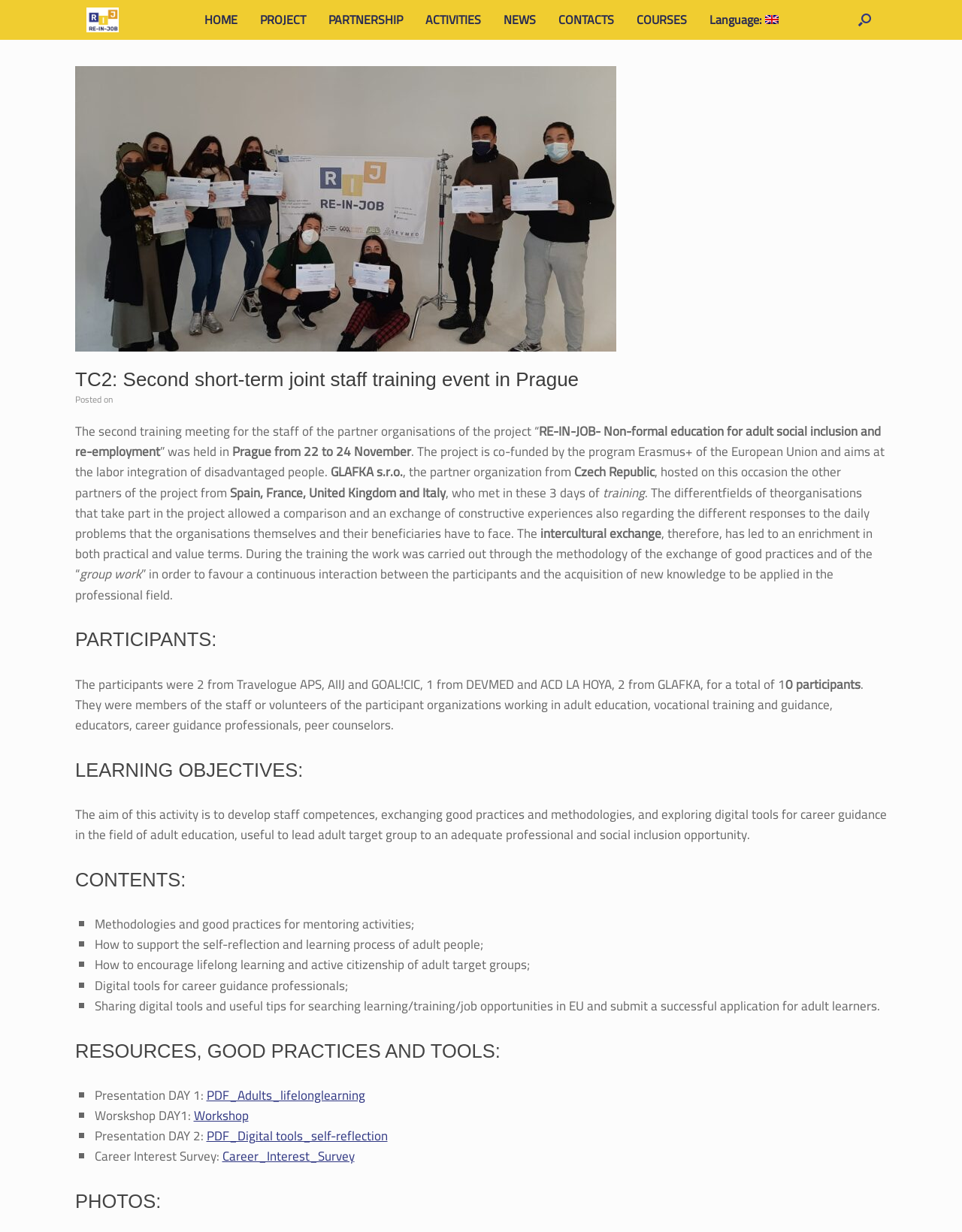What is the aim of the training event?
Give a thorough and detailed response to the question.

The aim of the training event can be found in the text 'The aim of this activity is to develop staff competences, exchanging good practices and methodologies, and exploring digital tools for career guidance in the field of adult education, useful to lead adult target group to an adequate professional and social inclusion opportunity'.